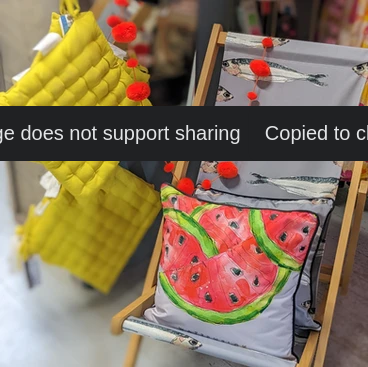Provide a comprehensive description of the image.

The image features a vibrant and colorful scene showcasing a decorative chair adorned with a bright watermelon-patterned cushion. The cushion, with its striking shades of red and green, contrasts nicely against a light gray background. Nearby, a collection of cheerful yellow cushions adds a playful touch to the setting. The background hints at a lively, stylish store environment, filled with decorative elements, suggesting a focus on home décor or artistic design. The image emphasizes a sense of warmth and creativity, inviting viewers to appreciate the use of color and pattern in interior design. Overlaying text indicates that the page does not support sharing, along with a prompt saying "Copied to clipboard," possibly suggesting interaction or sharing options that are limited.